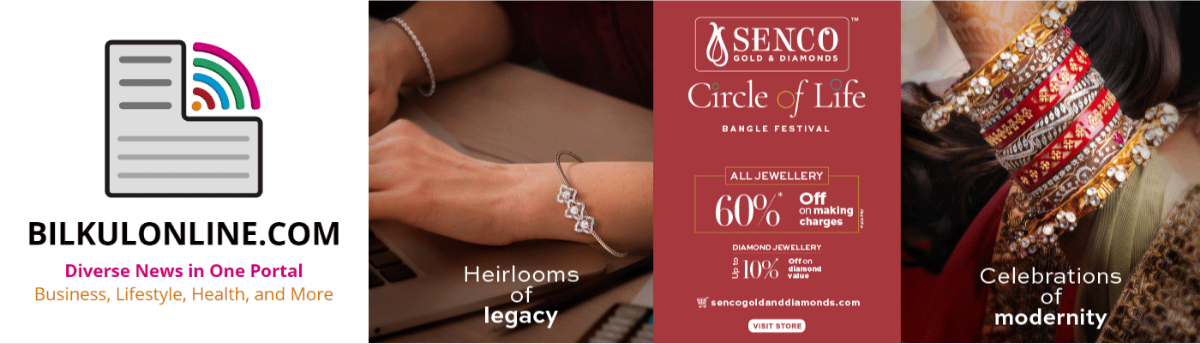What is the theme of the 'Circle of Life Bangle Festival'?
Please give a detailed answer to the question using the information shown in the image.

The message, 'Celebrations of modernity,' alongside images of intricate bangles, reflects a celebration of both heritage and contemporary style, appealing to a wide audience.